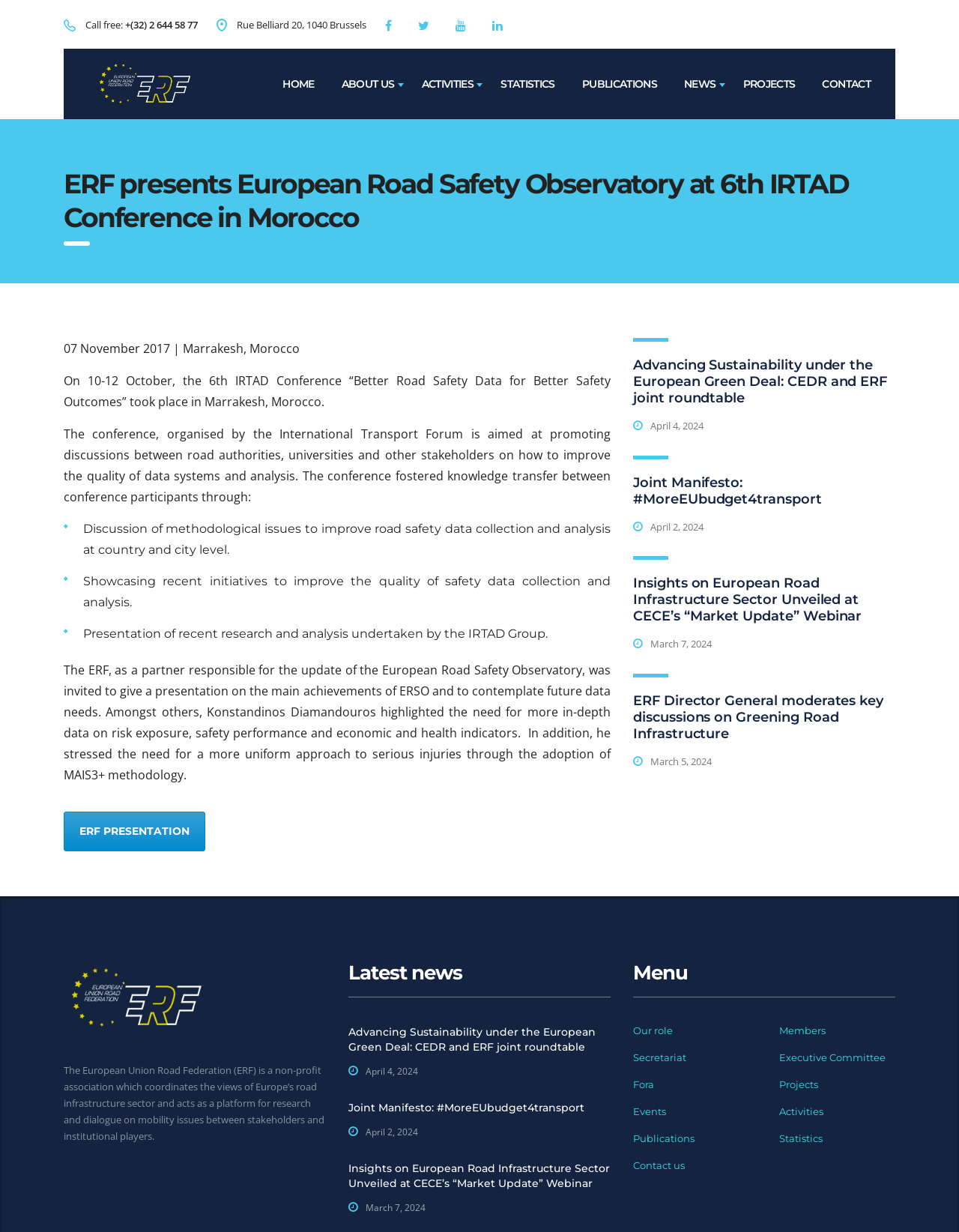Give a one-word or phrase response to the following question: What is the topic of the 6th IRTAD Conference?

Better Road Safety Data for Better Safety Outcomes